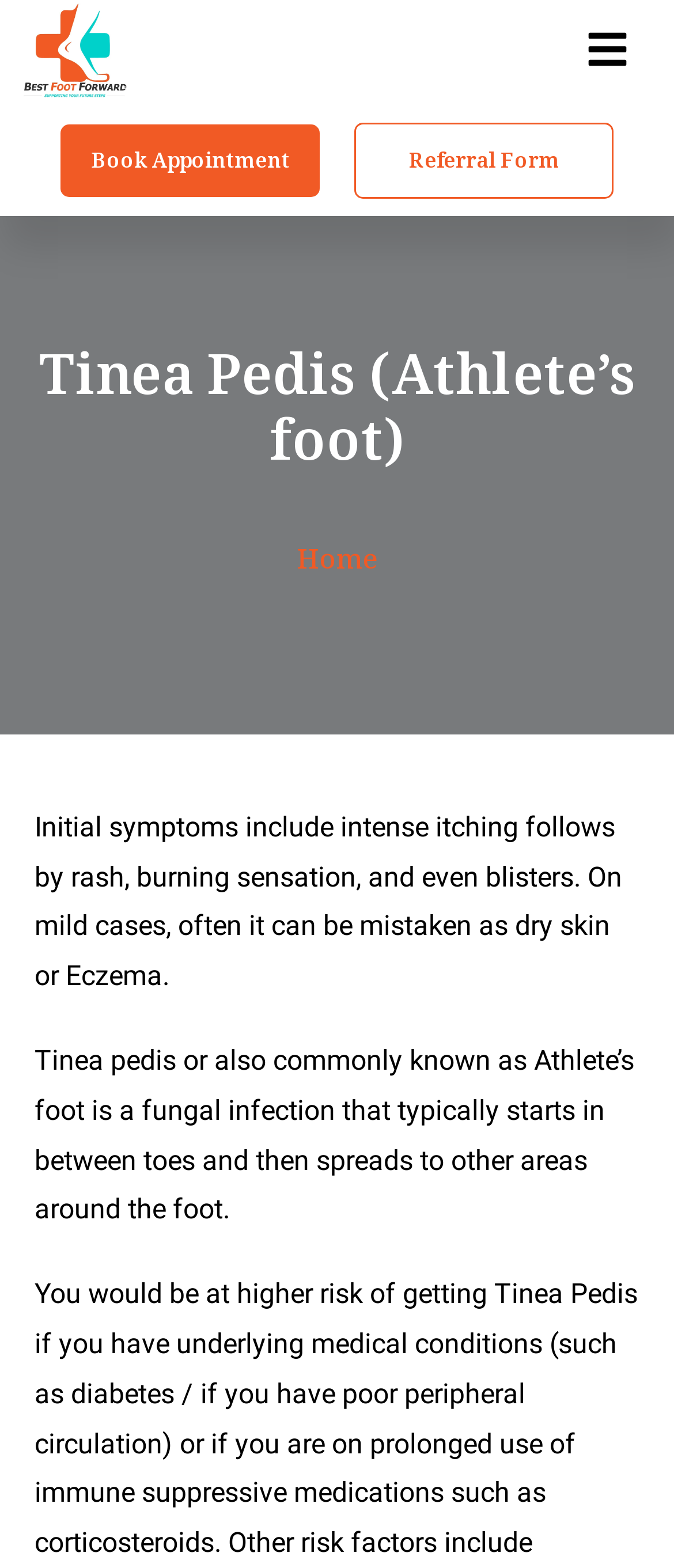Using the provided element description, identify the bounding box coordinates as (top-left x, top-left y, bottom-right x, bottom-right y). Ensure all values are between 0 and 1. Description: Marketing

None